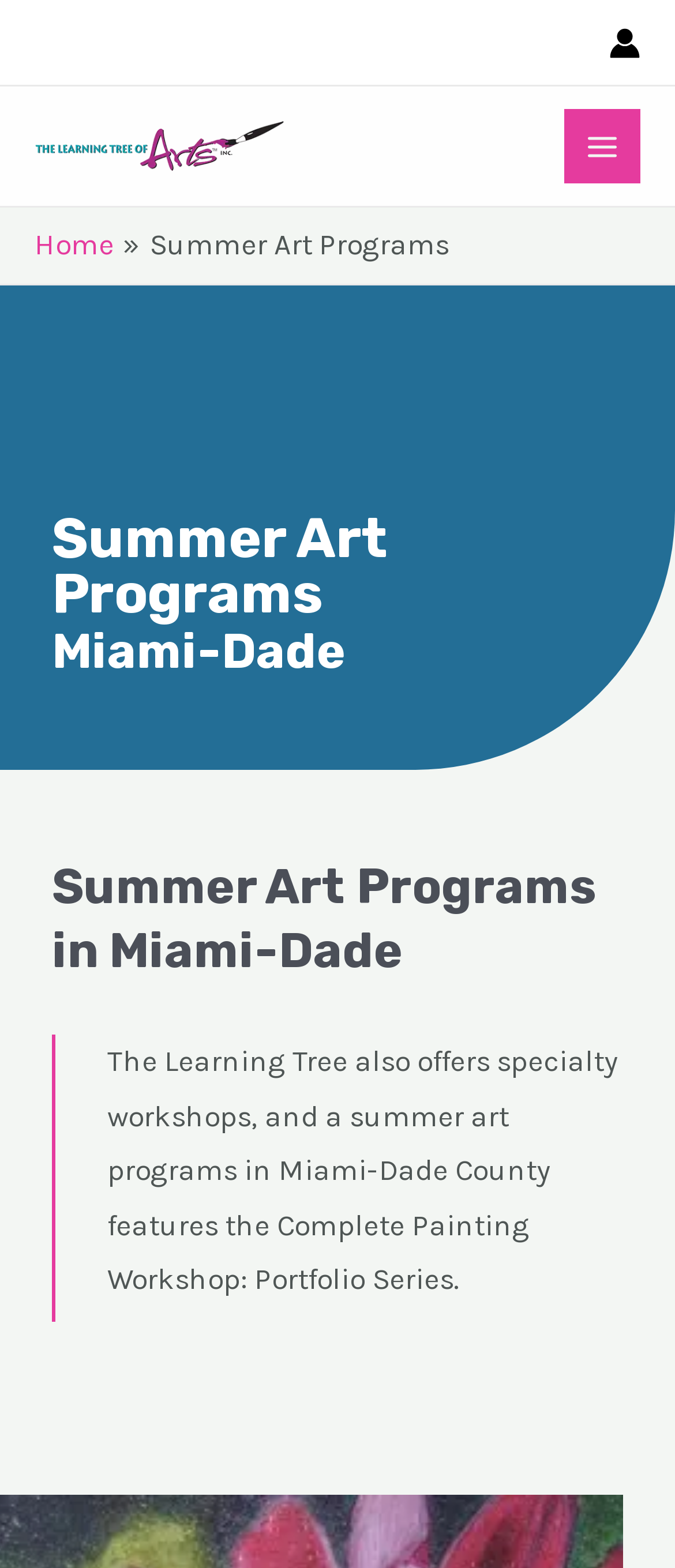What is the name of the art school?
Using the visual information, reply with a single word or short phrase.

Miami Dade Art School